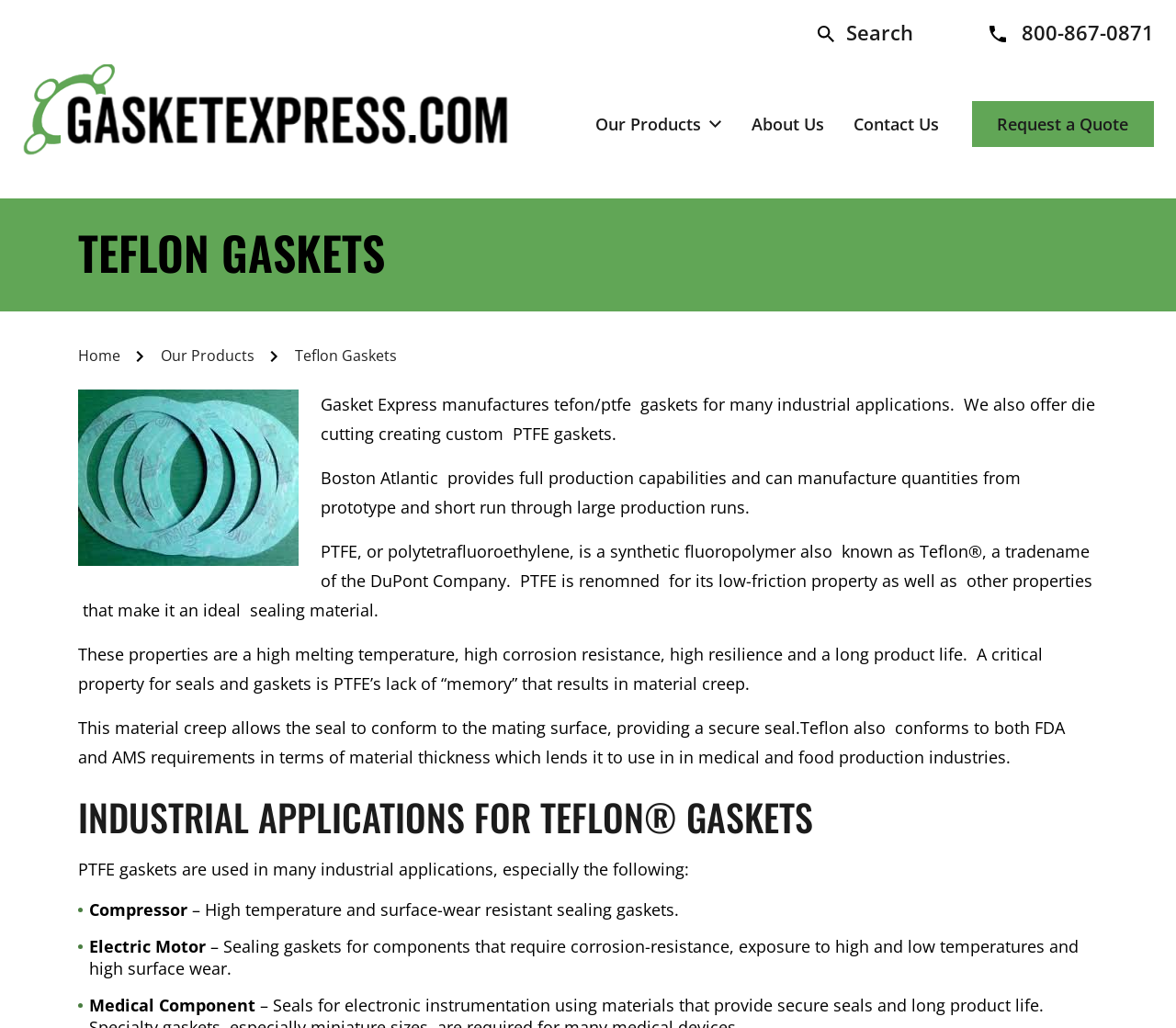Could you locate the bounding box coordinates for the section that should be clicked to accomplish this task: "Click 'Teflon Gaskets' to learn more about teflon gaskets".

[0.066, 0.378, 0.254, 0.55]